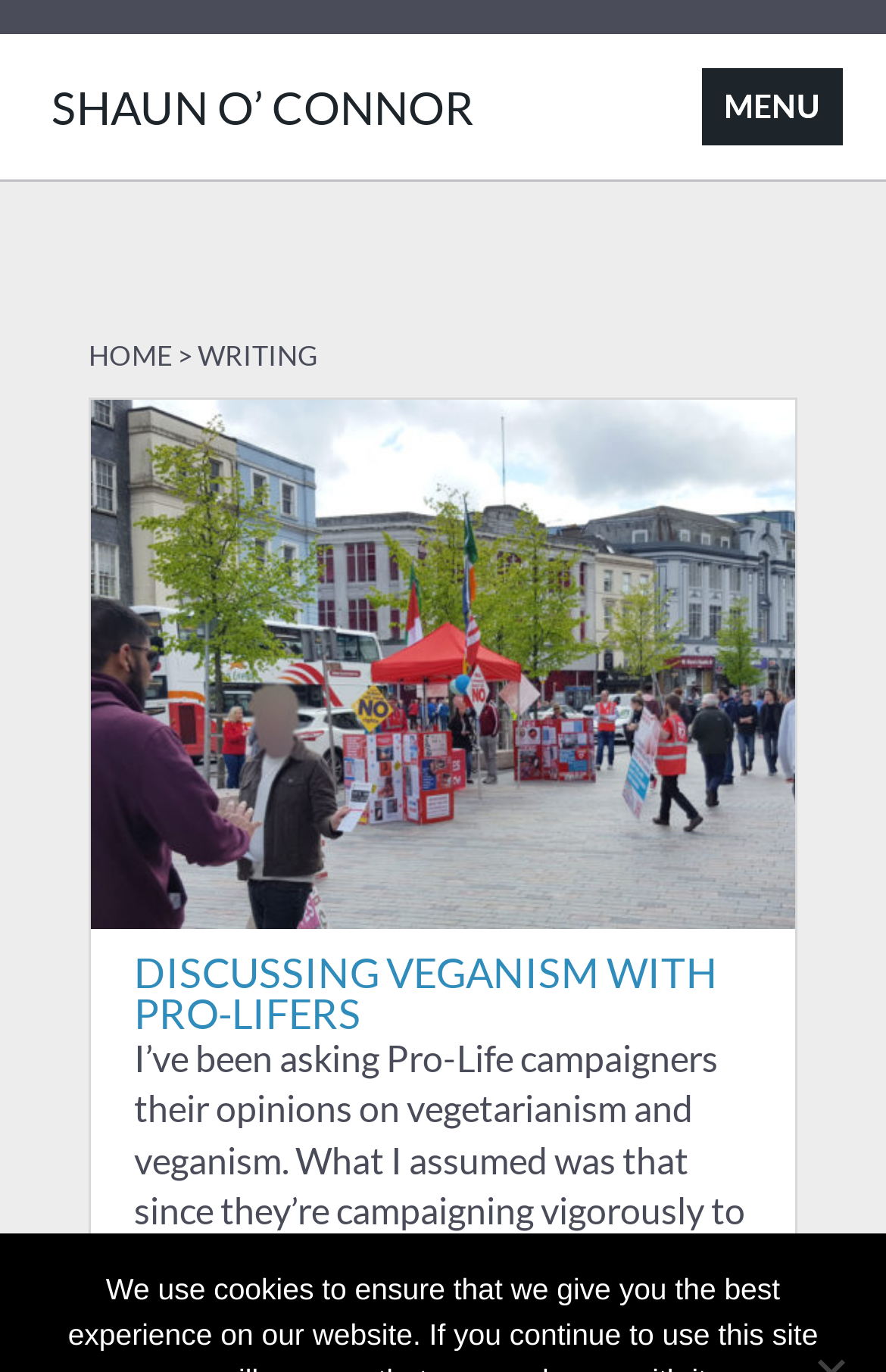Predict the bounding box coordinates of the UI element that matches this description: "name="s" placeholder="Search …" title="Search for:"". The coordinates should be in the format [left, top, right, bottom] with each value between 0 and 1.

[0.468, 0.007, 0.873, 0.044]